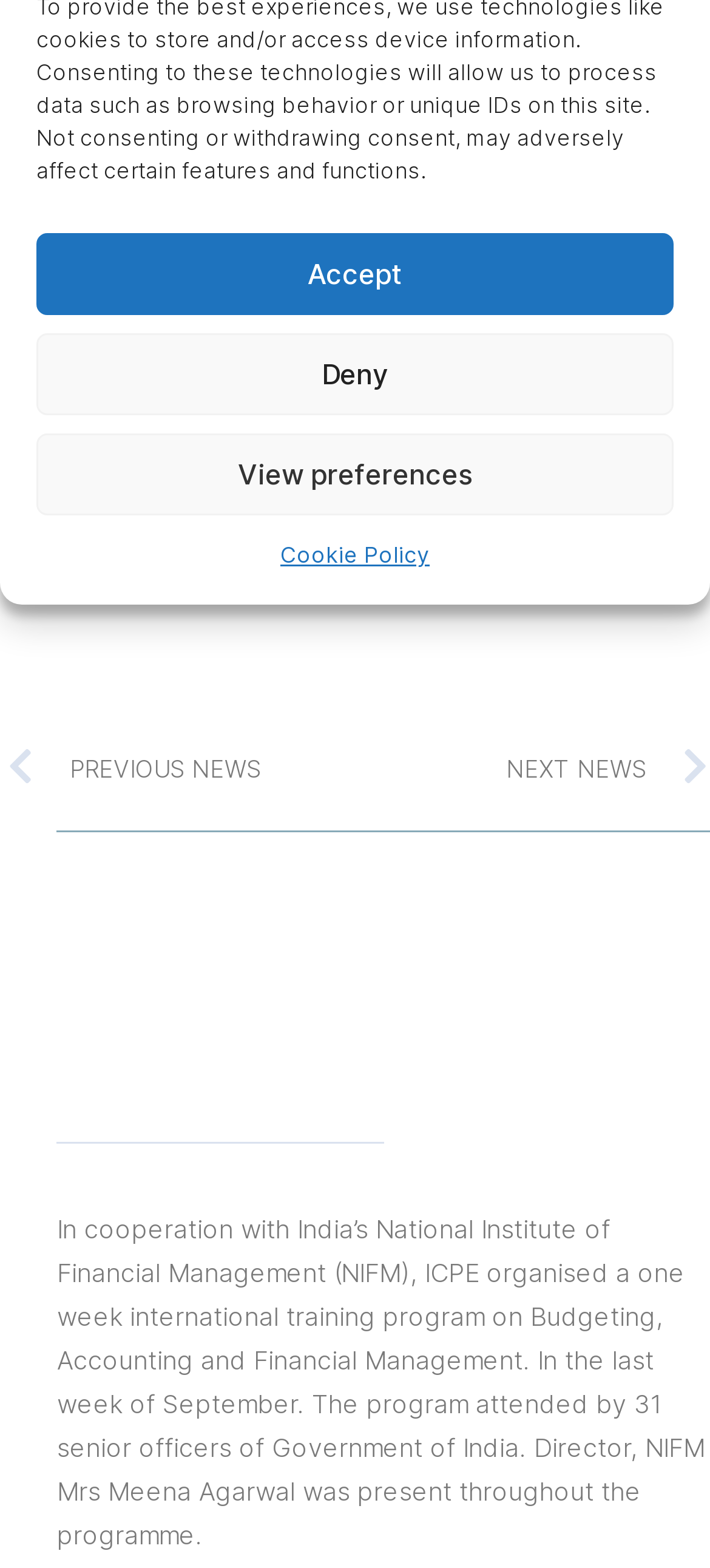For the element described, predict the bounding box coordinates as (top-left x, top-left y, bottom-right x, bottom-right y). All values should be between 0 and 1. Element description: 2019

[0.485, 0.313, 0.6, 0.344]